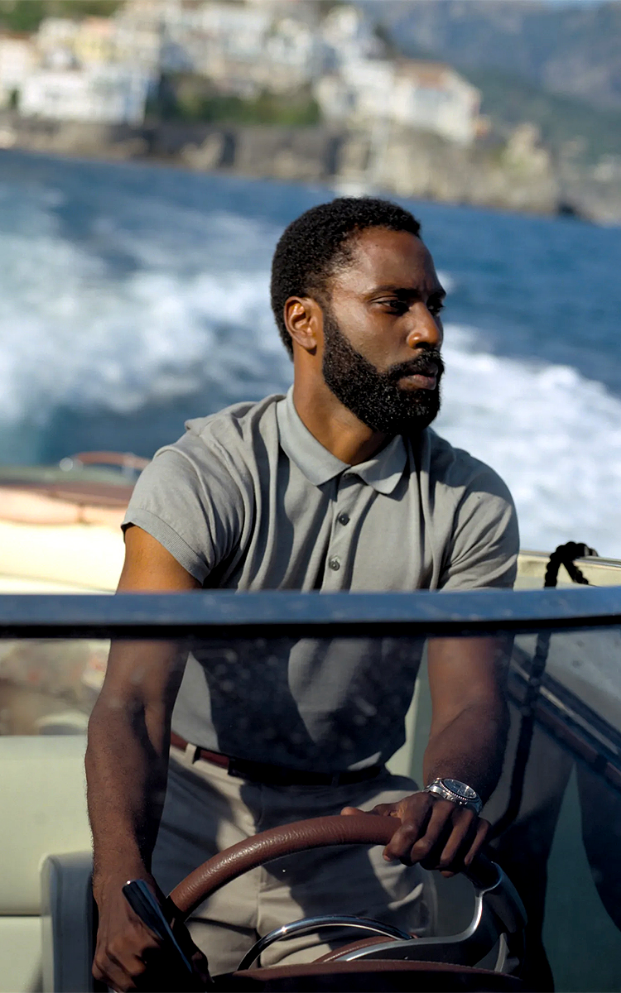Detail every visible element in the image extensively.

The image depicts a serious-looking man, dressed in a light gray polo shirt, skillfully navigating a boat on open waters. His strong, focused expression hints at a mission or important task at hand, while the wind tousles his dark, short-cropped hair and beard. The background showcases a stunning coastal landscape, with picturesque buildings nestled against the cliffs, their colors contrasting against the deep blue of the sea. The boat's dashboard, partially visible, emphasizes the nautical setting, and the spray of the water can be seen as it churns behind, capturing the sense of speed and urgency. This scene is reminiscent of high-stakes action moments in cinematic narratives, drawing parallels to the vibrant storytelling of "Tenet," a film directed by Christopher Nolan, which features this character prominently.